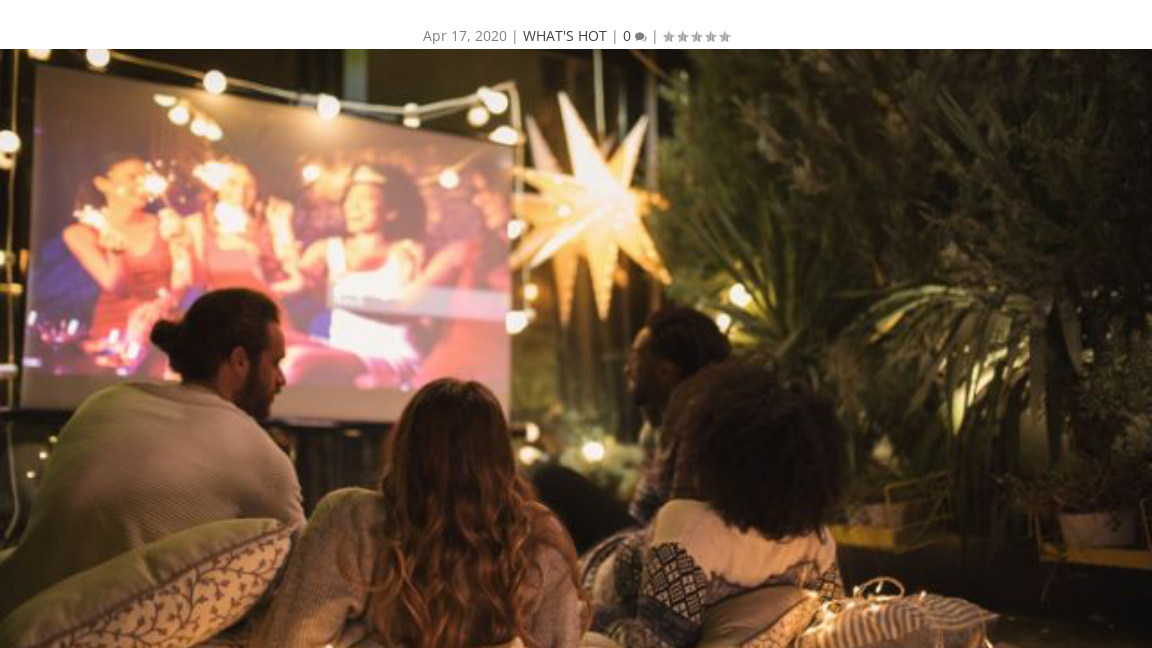What is being projected on the screen?
Examine the screenshot and reply with a single word or phrase.

Joyful moments from a lively film